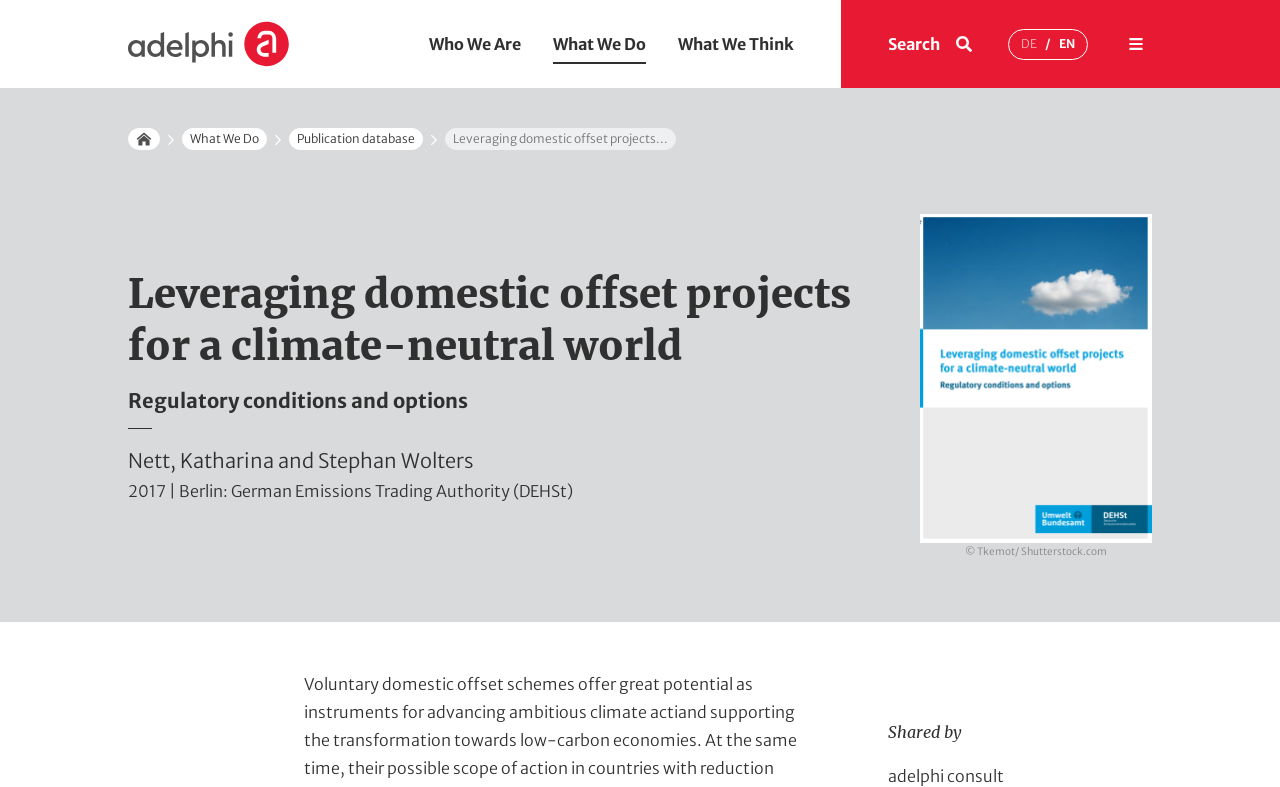Determine the bounding box coordinates of the region to click in order to accomplish the following instruction: "toggle navigation menu". Provide the coordinates as four float numbers between 0 and 1, specifically [left, top, right, bottom].

[0.875, 0.036, 0.9, 0.076]